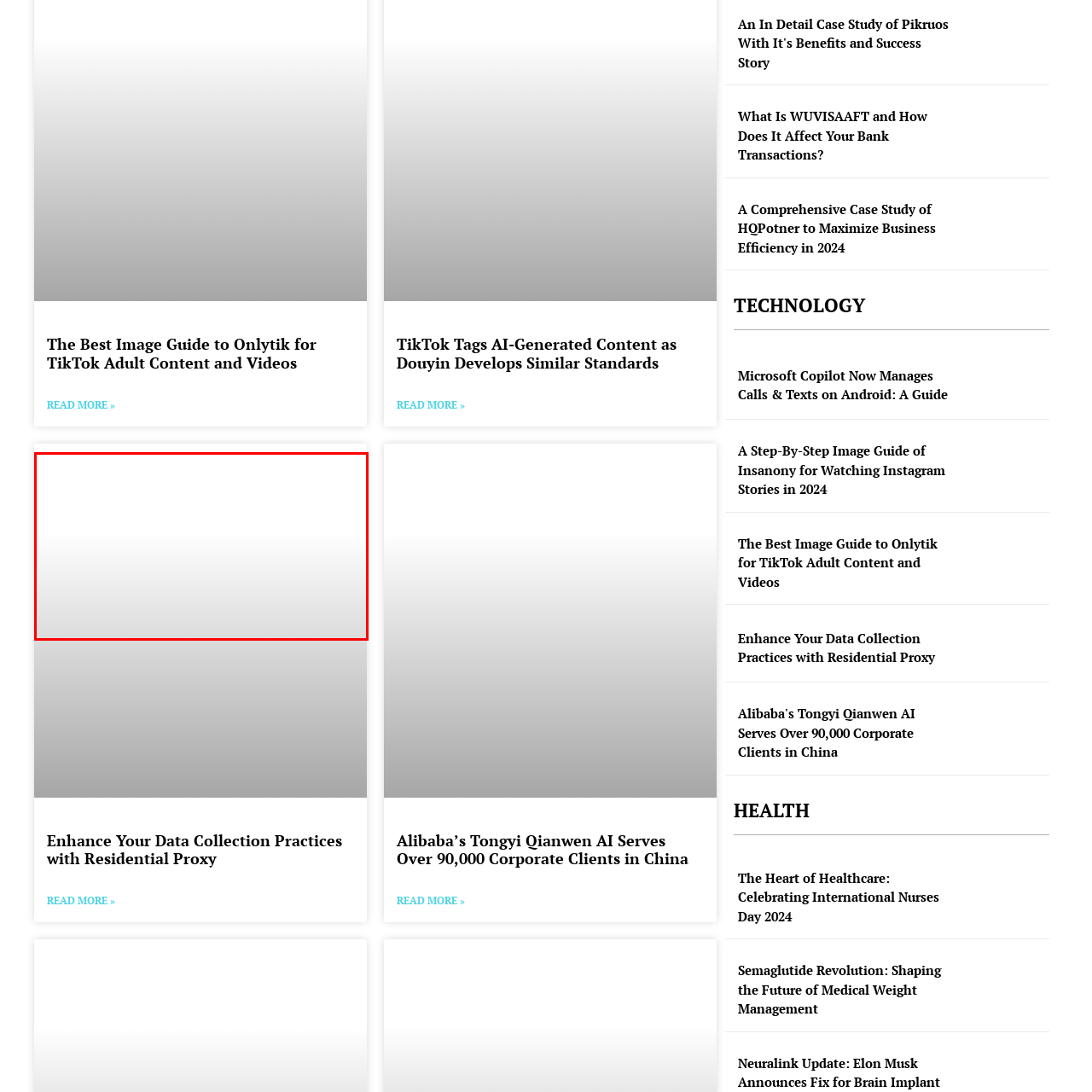Who is the target audience of the article?
Direct your attention to the image marked by the red bounding box and provide a detailed answer based on the visual details available.

The target audience of the article is professionals, specifically those who need to optimize their data-gathering strategies, as the caption mentions that the guide is tailored for professionals aiming to enhance their data collection practices.